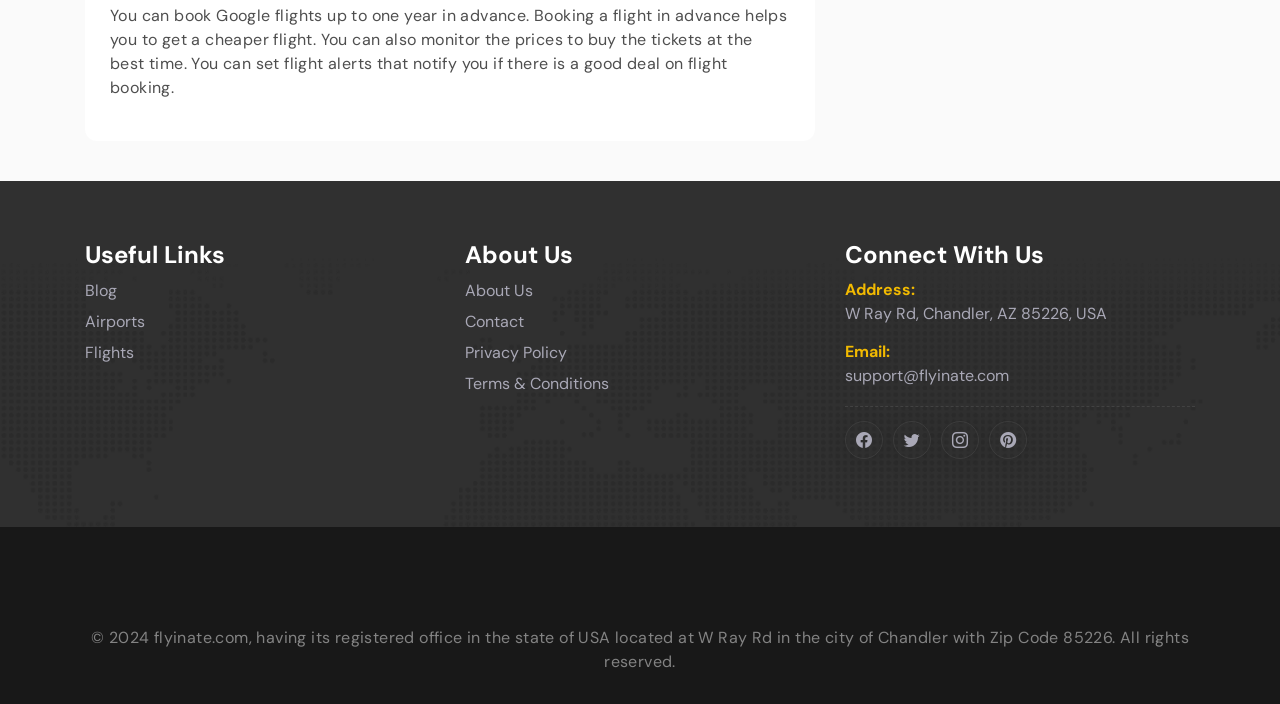Pinpoint the bounding box coordinates of the clickable element needed to complete the instruction: "Click on the 'Paralympic Movement Exhibition and Para Sports Try-out' event". The coordinates should be provided as four float numbers between 0 and 1: [left, top, right, bottom].

None